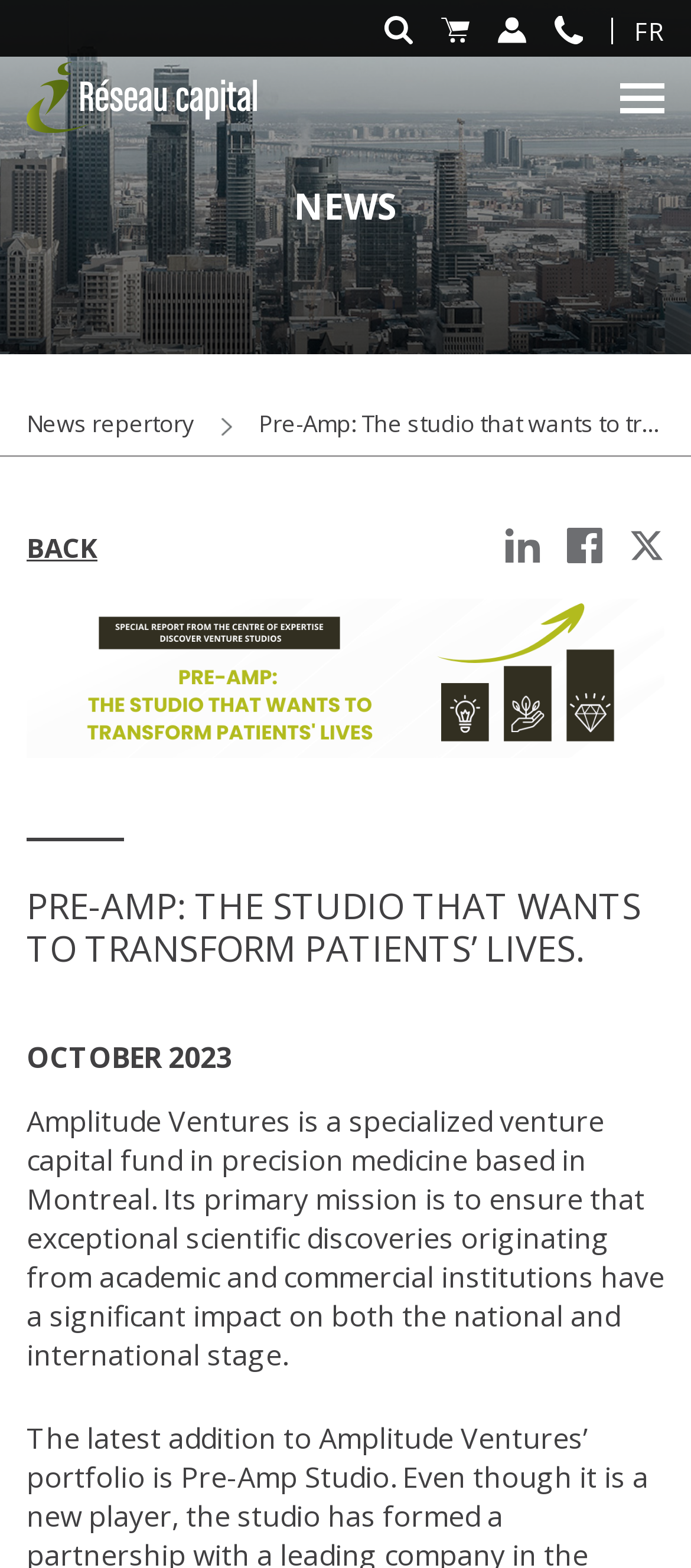Respond with a single word or phrase to the following question:
What is the current month and year?

October 2023